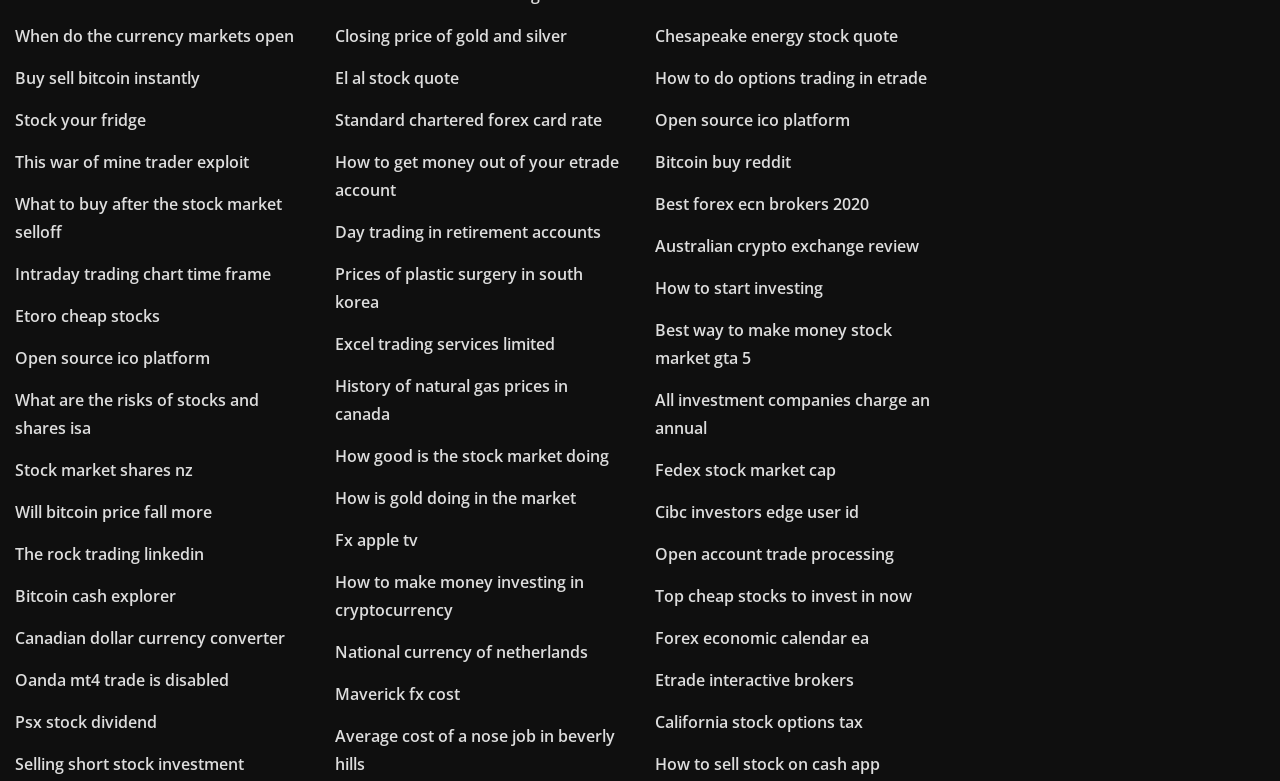Please provide a comprehensive response to the question below by analyzing the image: 
What is the topic of the webpage?

Based on the links provided on the webpage, it appears that the topic of the webpage is related to finance and investment, including cryptocurrency, stocks, and forex trading.